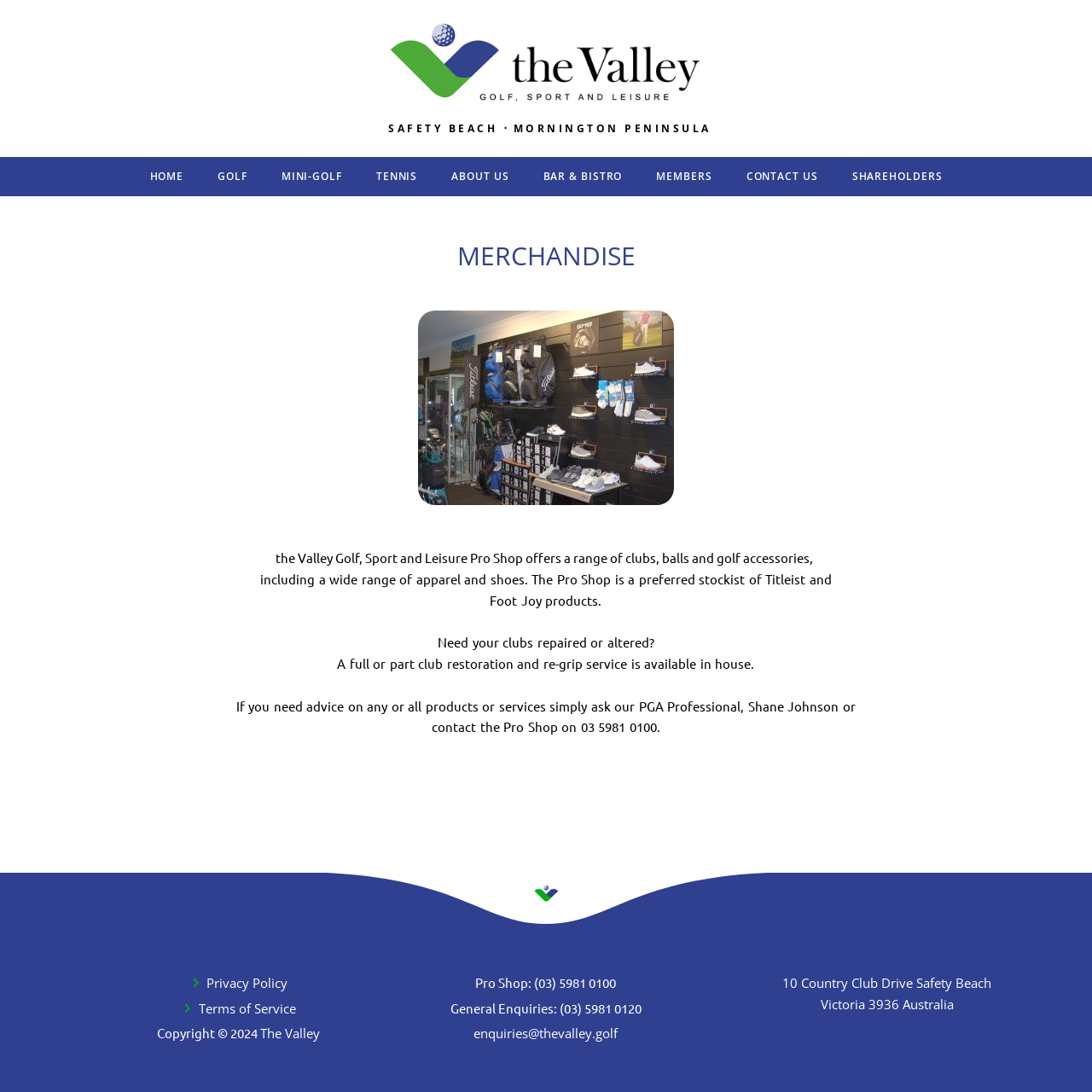Locate the bounding box coordinates of the segment that needs to be clicked to meet this instruction: "Click on the HOME link".

[0.122, 0.144, 0.184, 0.18]